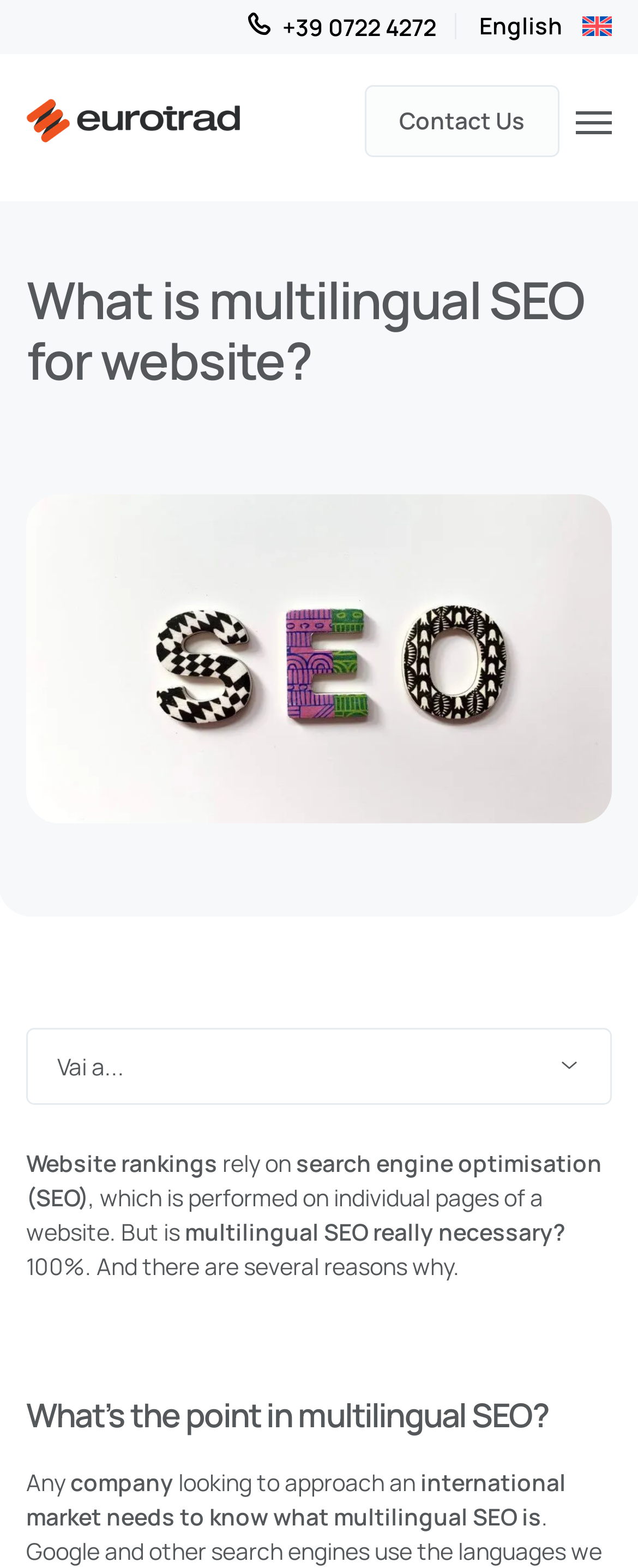Identify the bounding box for the UI element specified in this description: "alt="Eurotrad: Agenzia di Traduzioni"". The coordinates must be four float numbers between 0 and 1, formatted as [left, top, right, bottom].

[0.041, 0.063, 0.38, 0.092]